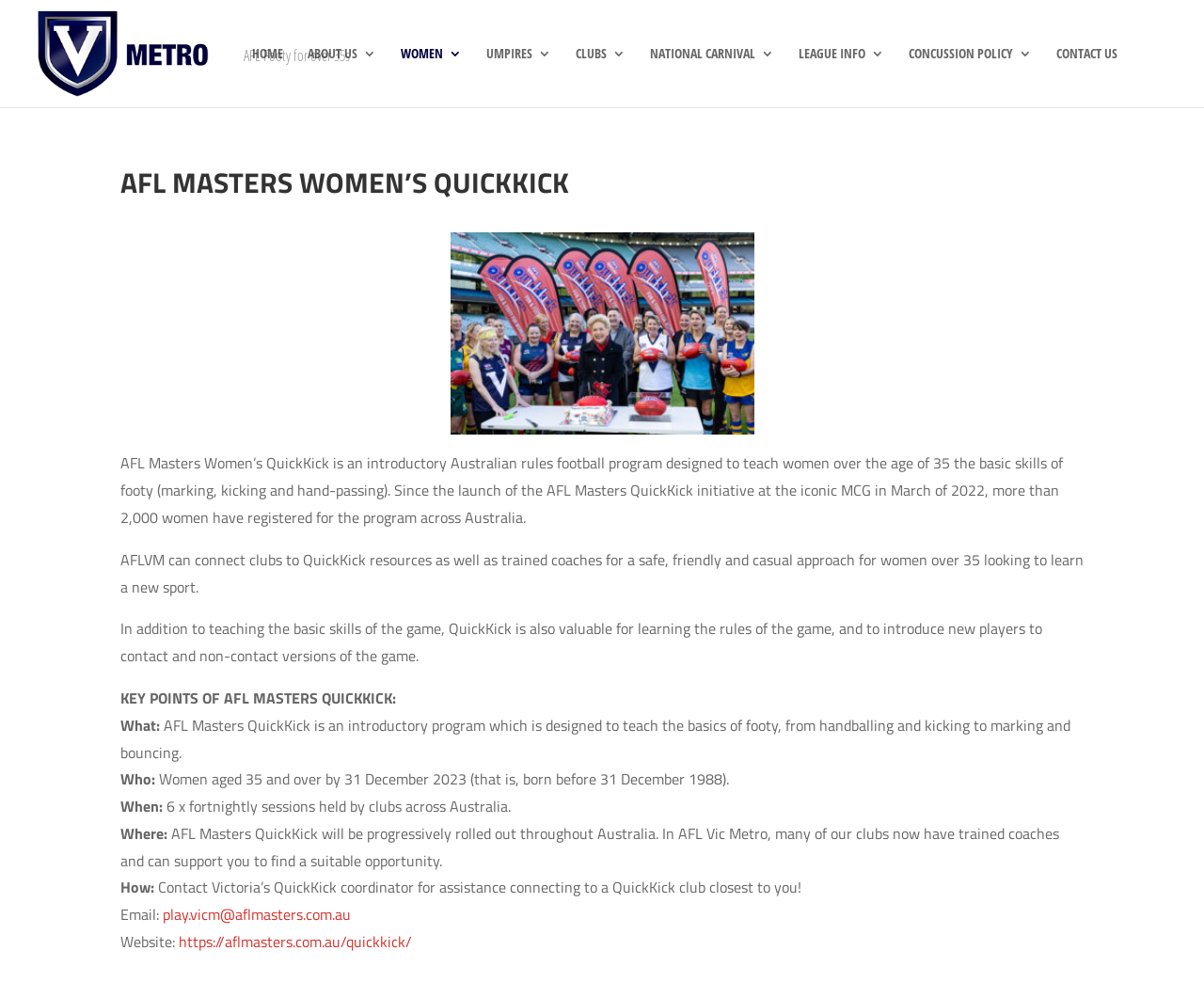Determine the bounding box for the described UI element: "WOMEN".

[0.333, 0.048, 0.384, 0.109]